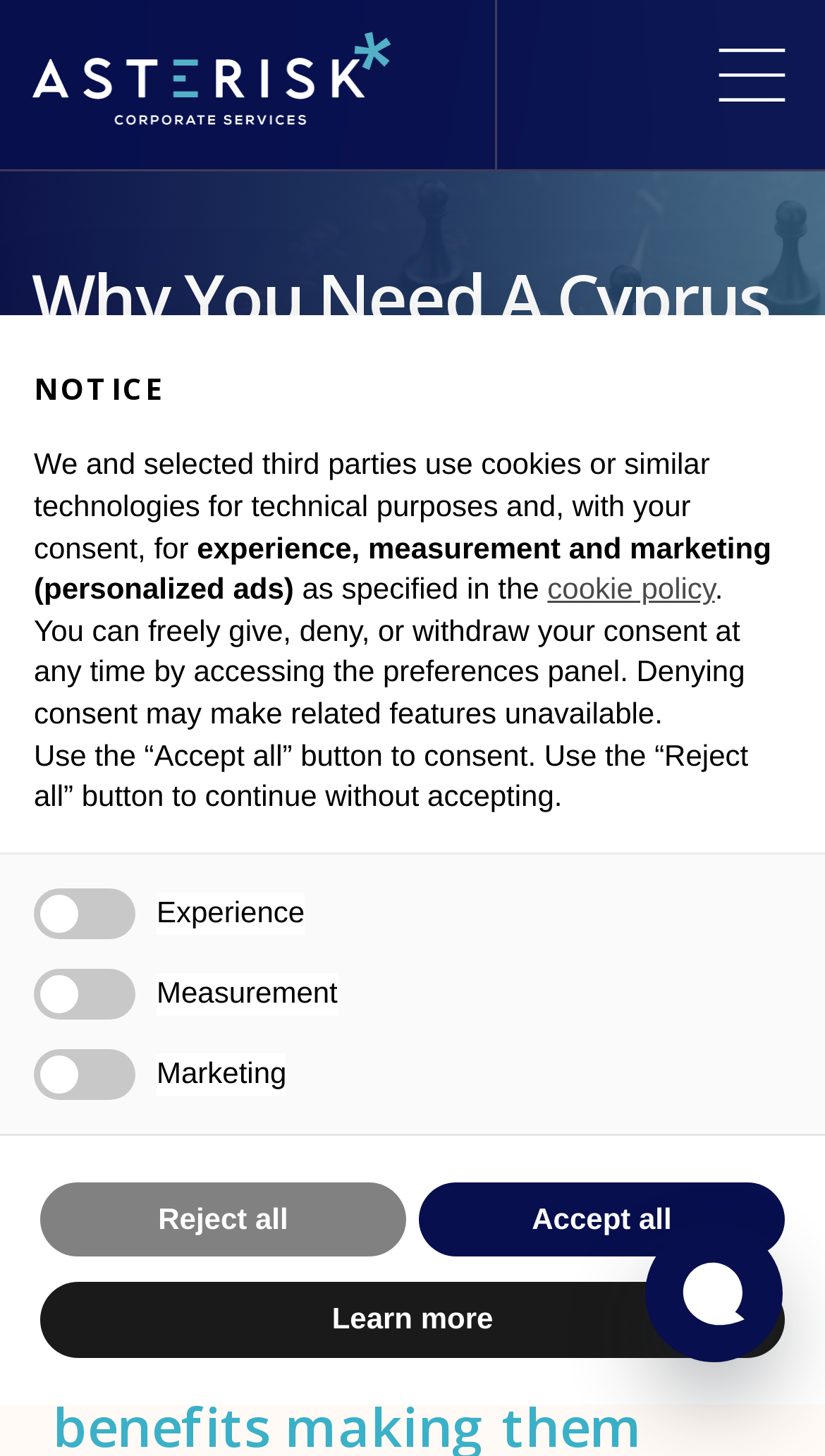How many links are there in the top section?
Please craft a detailed and exhaustive response to the question.

I counted the number of links in the top section of the webpage by looking at the elements with the type 'link'. There are two links, each with a bounding box of [0.038, 0.022, 0.474, 0.085] and [0.862, 0.023, 0.962, 0.08], respectively.